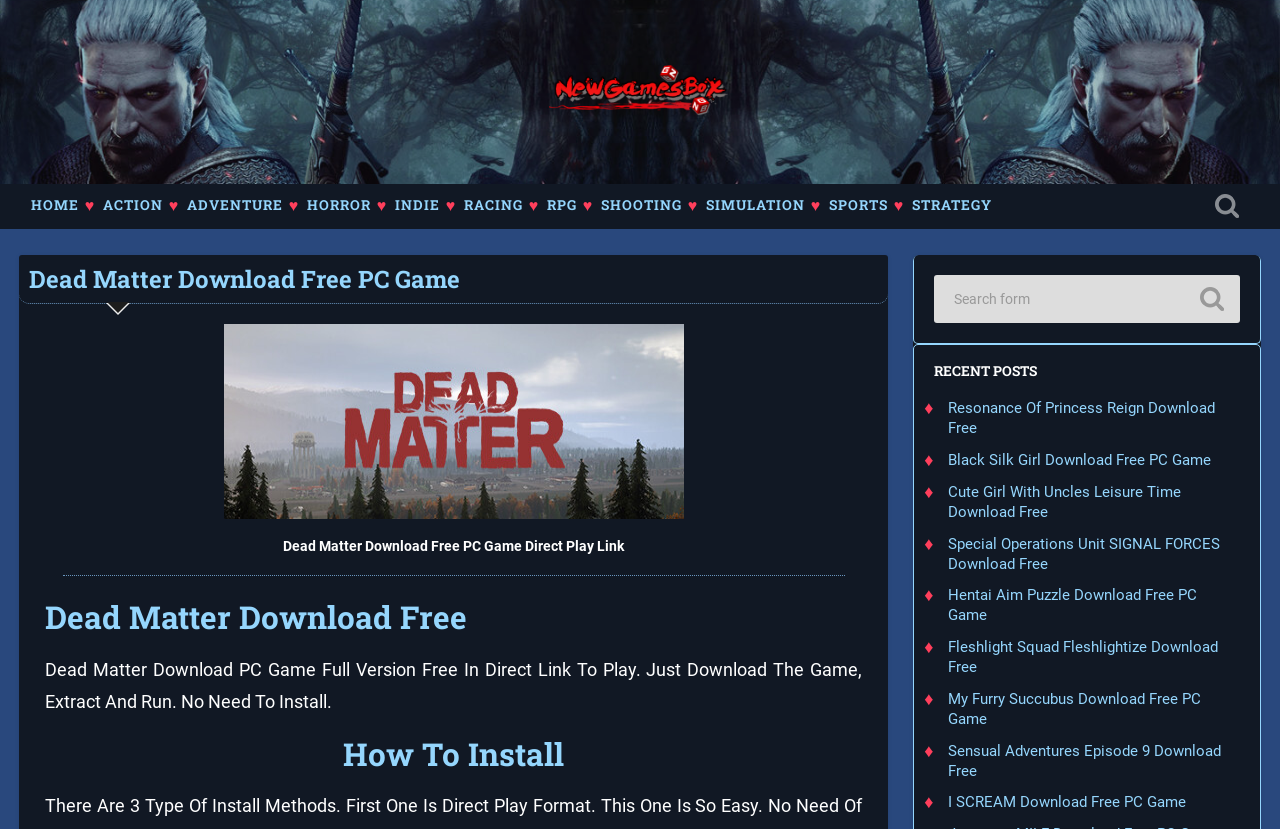Identify and generate the primary title of the webpage.

Dead Matter Download Free PC Game